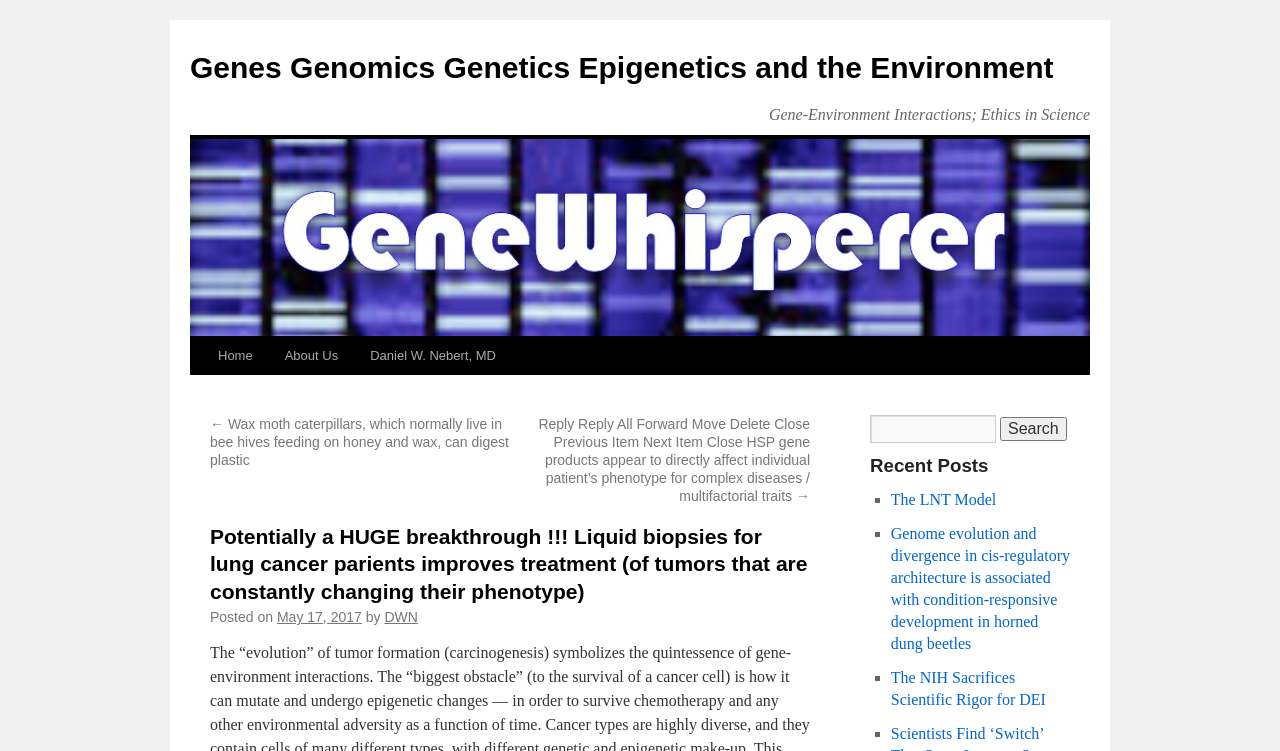Answer succinctly with a single word or phrase:
What is the name of the website?

Genes Genomics Genetics Epigenetics and the Environment